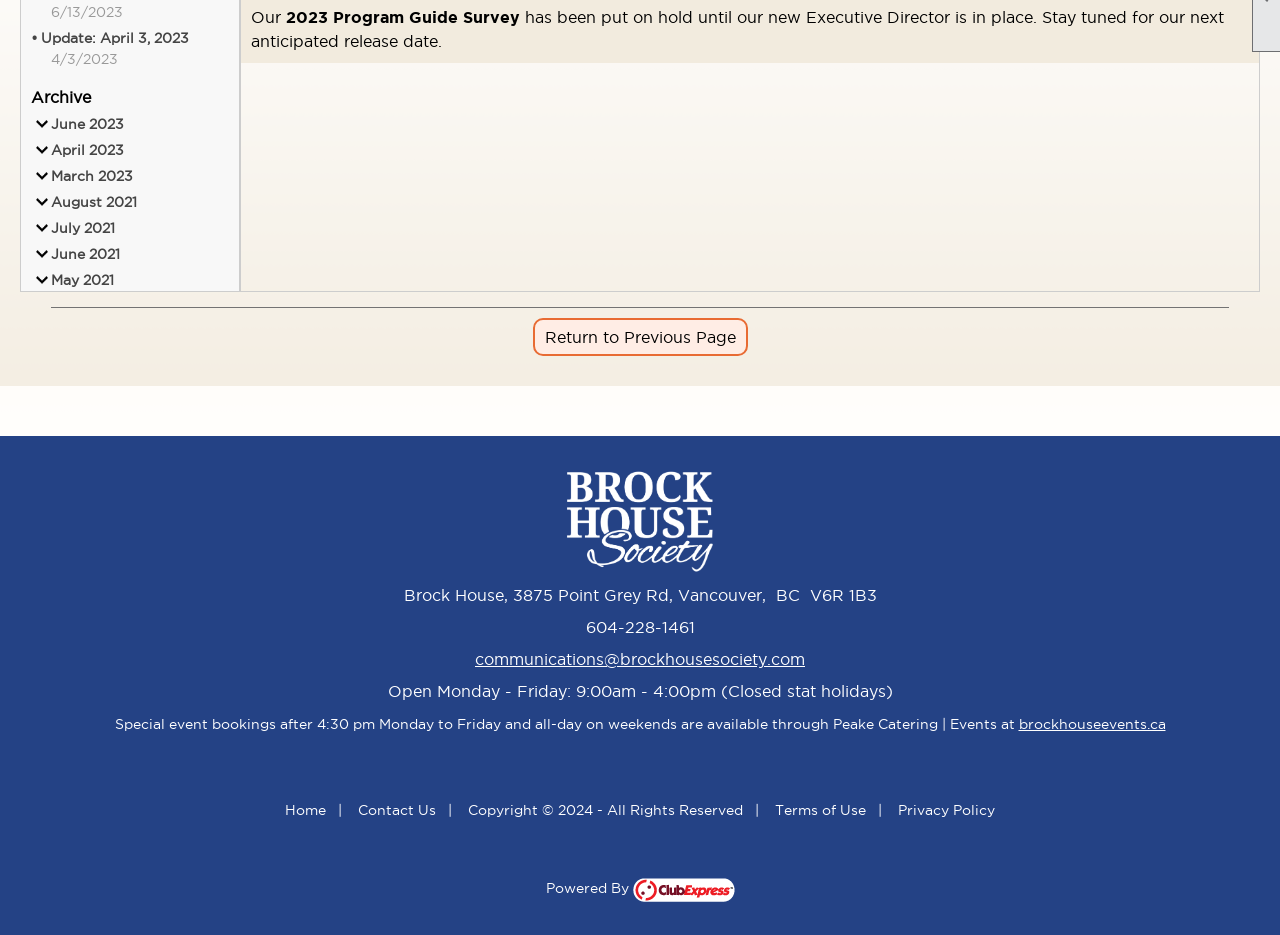Find the bounding box of the UI element described as follows: "Terms of Use".

[0.605, 0.858, 0.677, 0.875]